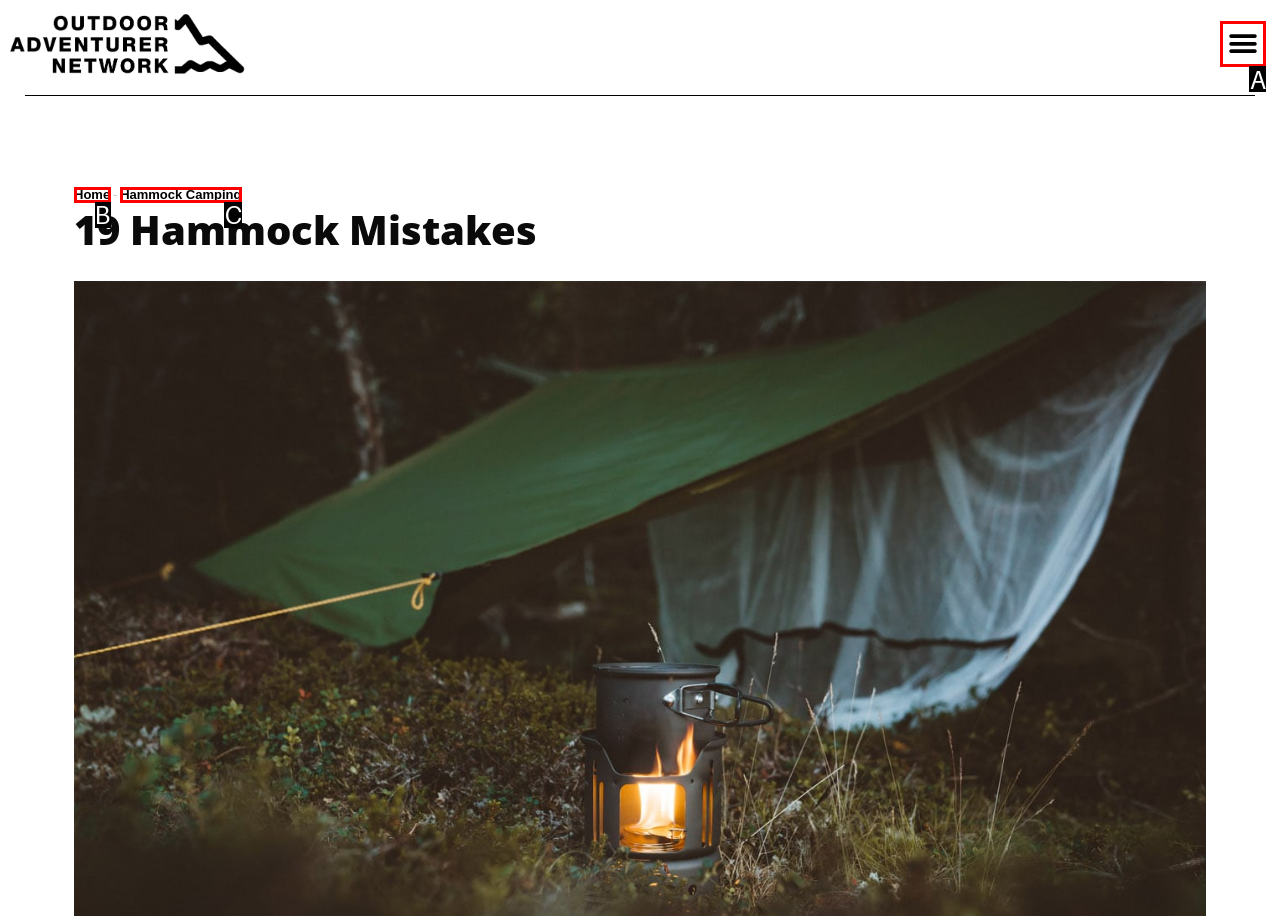Choose the option that best matches the element: Menu
Respond with the letter of the correct option.

A